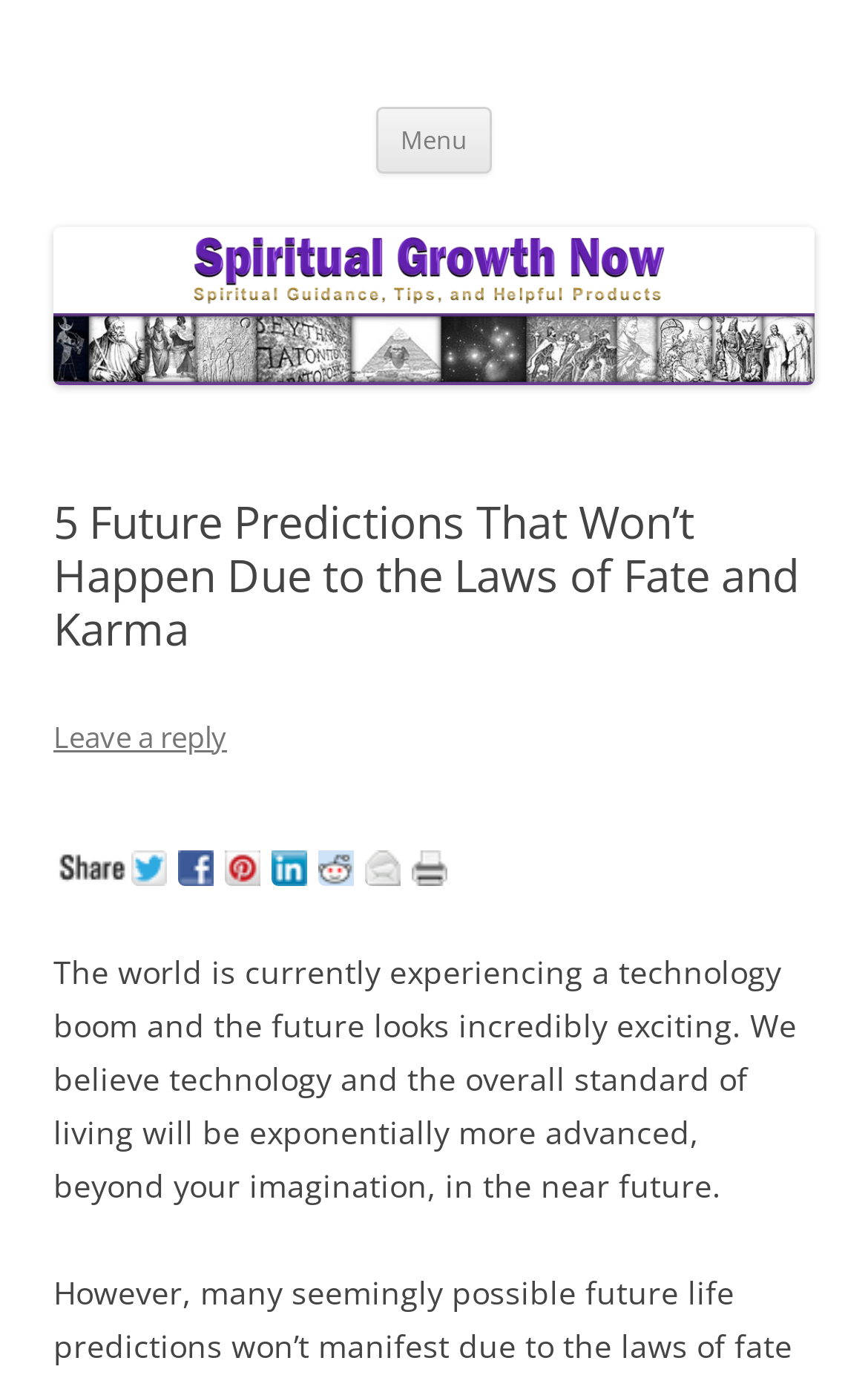Is there a menu button on the webpage?
Answer the question with just one word or phrase using the image.

Yes